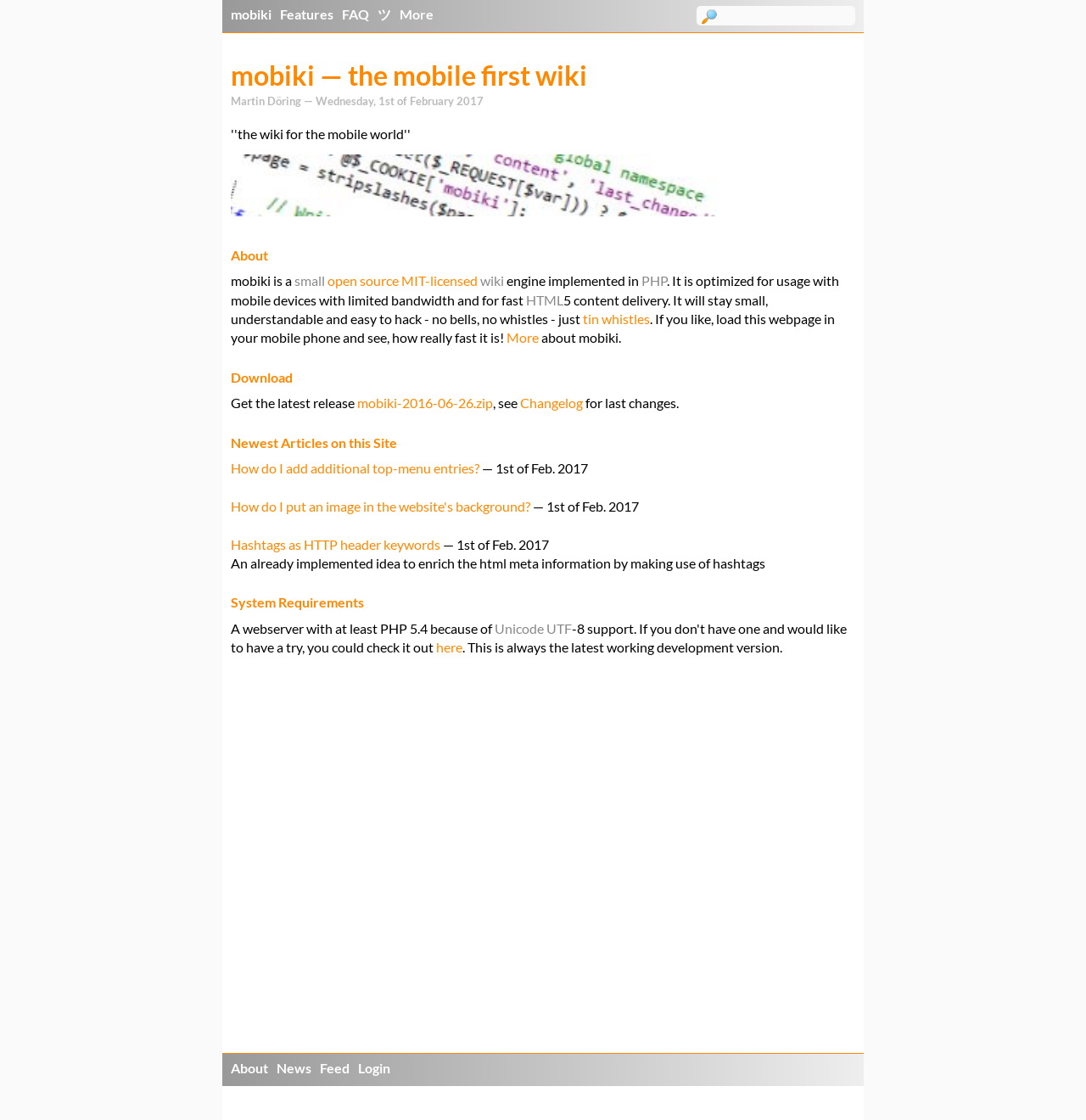Using the details from the image, please elaborate on the following question: Who created mobiki?

The webpage credits Martin Döring as the creator of mobiki, indicating that he is the person behind the development of this small open source wiki.